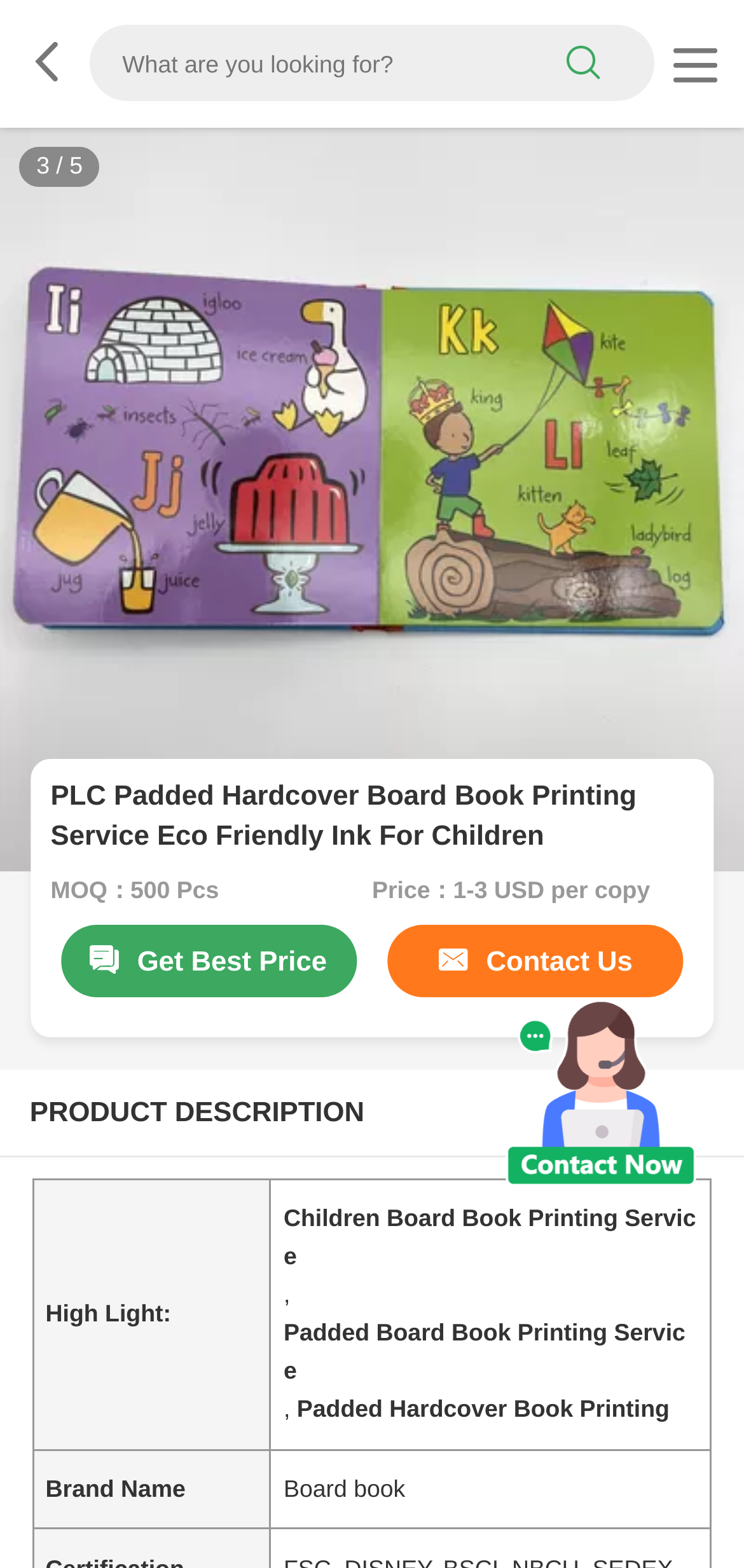Using the description "Contact Us", locate and provide the bounding box of the UI element.

[0.521, 0.59, 0.919, 0.636]